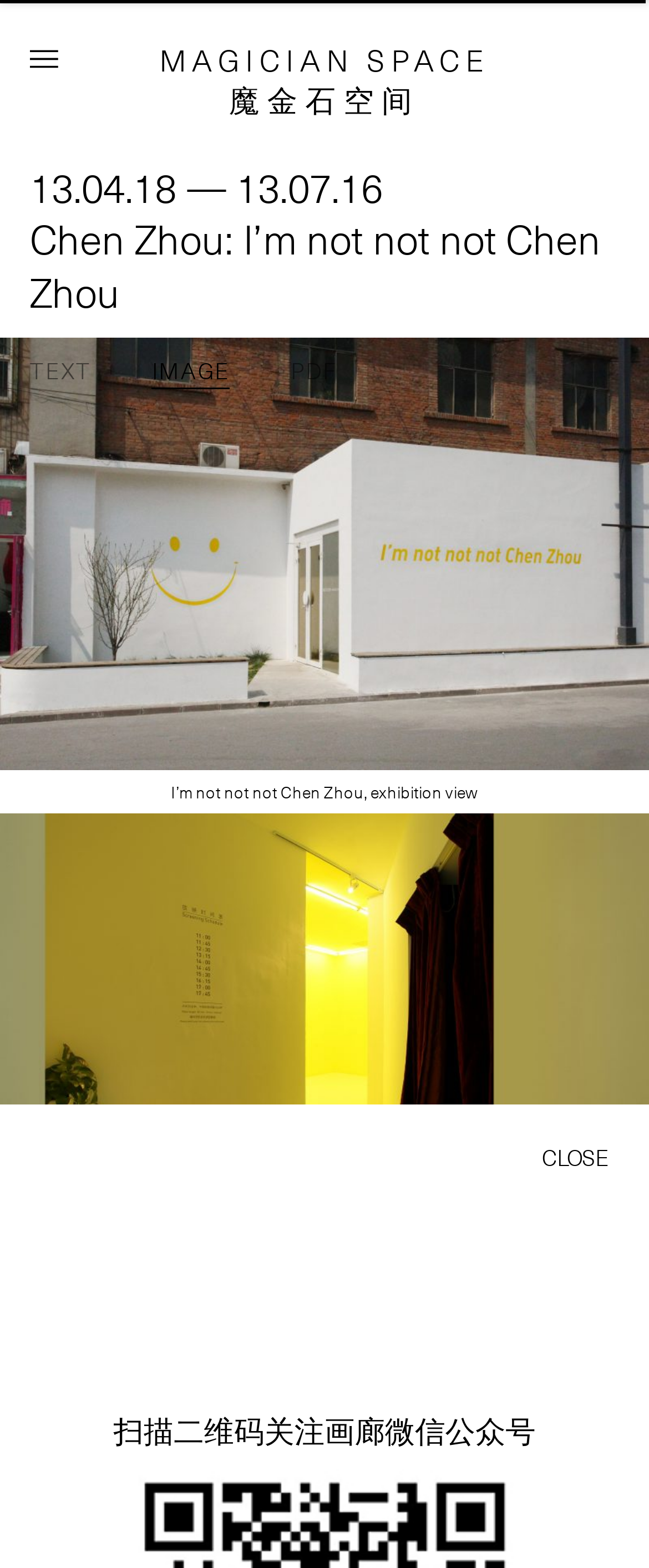Produce an extensive caption that describes everything on the webpage.

The webpage is about Magician Space, a gallery established in 2008 in Beijing, China. At the top, there is a heading that reads "MAGICIAN SPACE 魔金石空间" with two links below it, one in English and one in Chinese. To the left of the heading, there is a small image.

Below the heading, there is an article section that takes up the majority of the page. It has a header with a time stamp "13.04.18 — 13.07.16" and a heading that reads "Chen Zhou: I’m not not not Chen Zhou". Below the header, there are three static text elements labeled "TEXT", "IMAGE", and "PDF", arranged horizontally.

The article section is followed by two more article sections, each containing a large image that takes up most of the section's width. The first image has a caption "I’m not not not Chen Zhou, exhibition view" to its right. The second image does not have a caption.

At the bottom right of the page, there is a static text element that reads "CLOSE". Above it, there is a heading that reads "扫描二维码关注画廊微信公众号", which translates to "Scan the QR code to follow the gallery's WeChat public account".